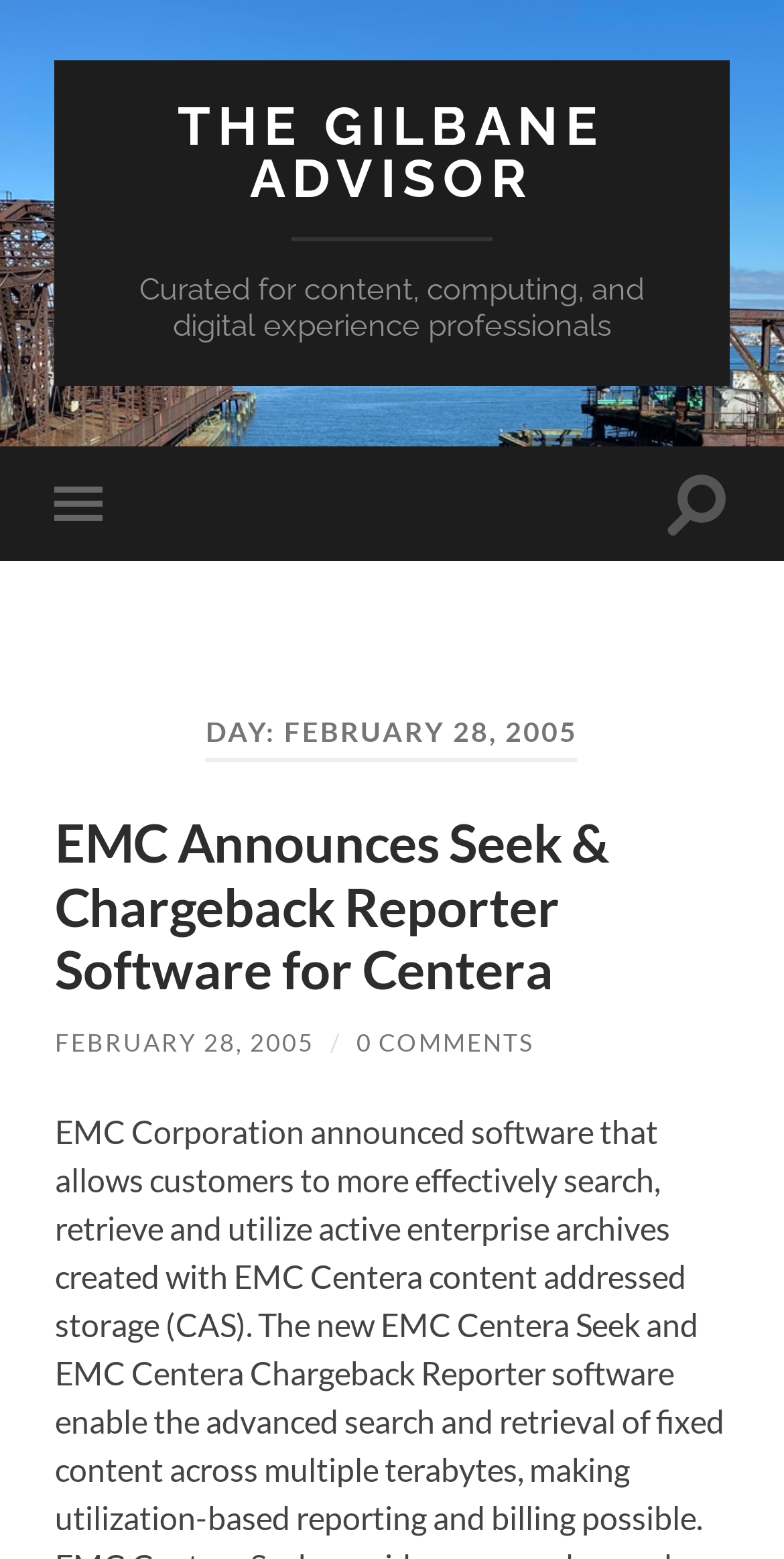Respond with a single word or short phrase to the following question: 
What is the date of the first article?

February 28, 2005